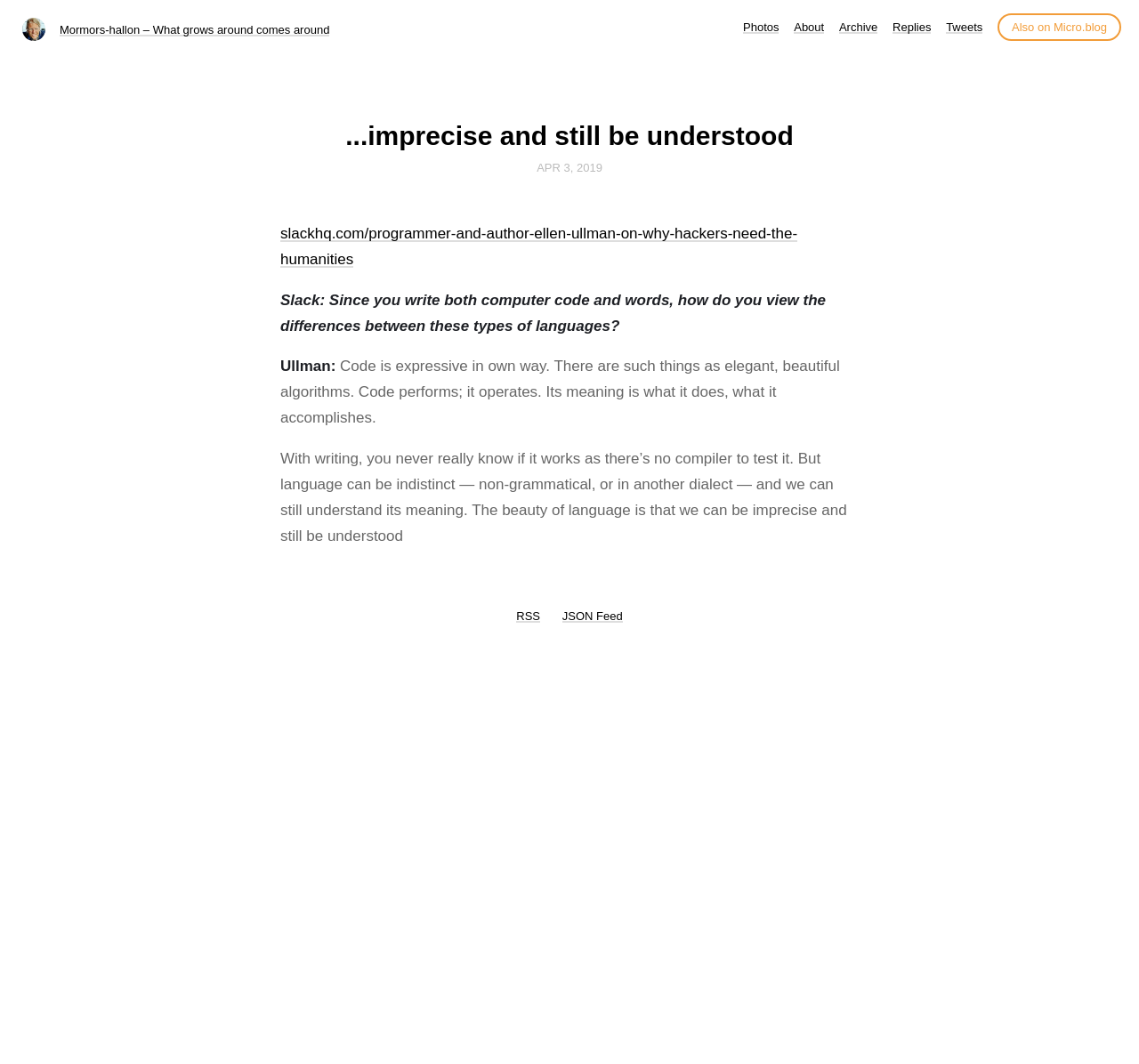Determine the bounding box coordinates for the element that should be clicked to follow this instruction: "Visit the 'About' page". The coordinates should be given as four float numbers between 0 and 1, in the format [left, top, right, bottom].

[0.697, 0.019, 0.724, 0.032]